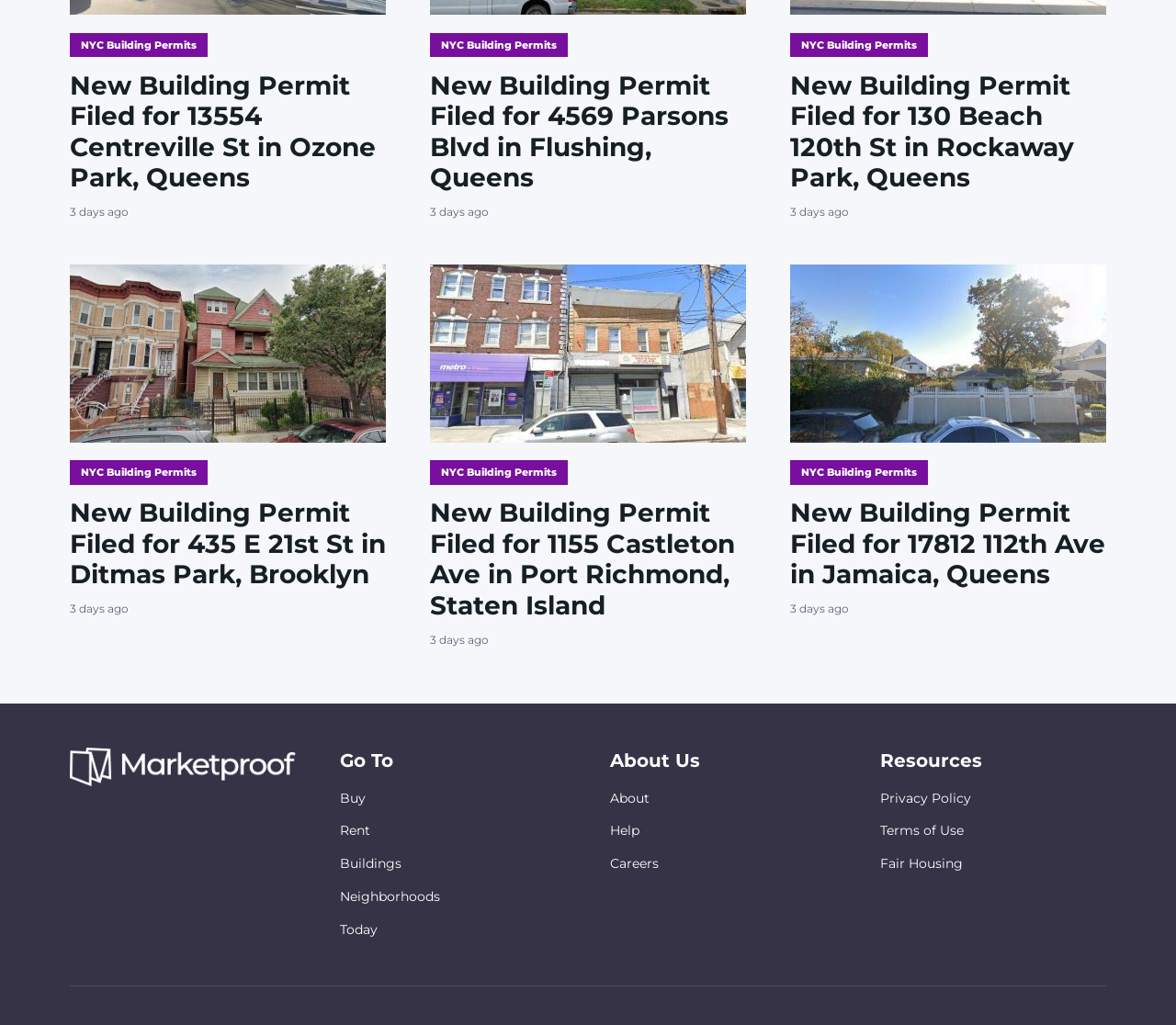Extract the bounding box coordinates of the UI element described by: "Privacy Policy". The coordinates should include four float numbers ranging from 0 to 1, e.g., [left, top, right, bottom].

[0.748, 0.77, 0.826, 0.786]